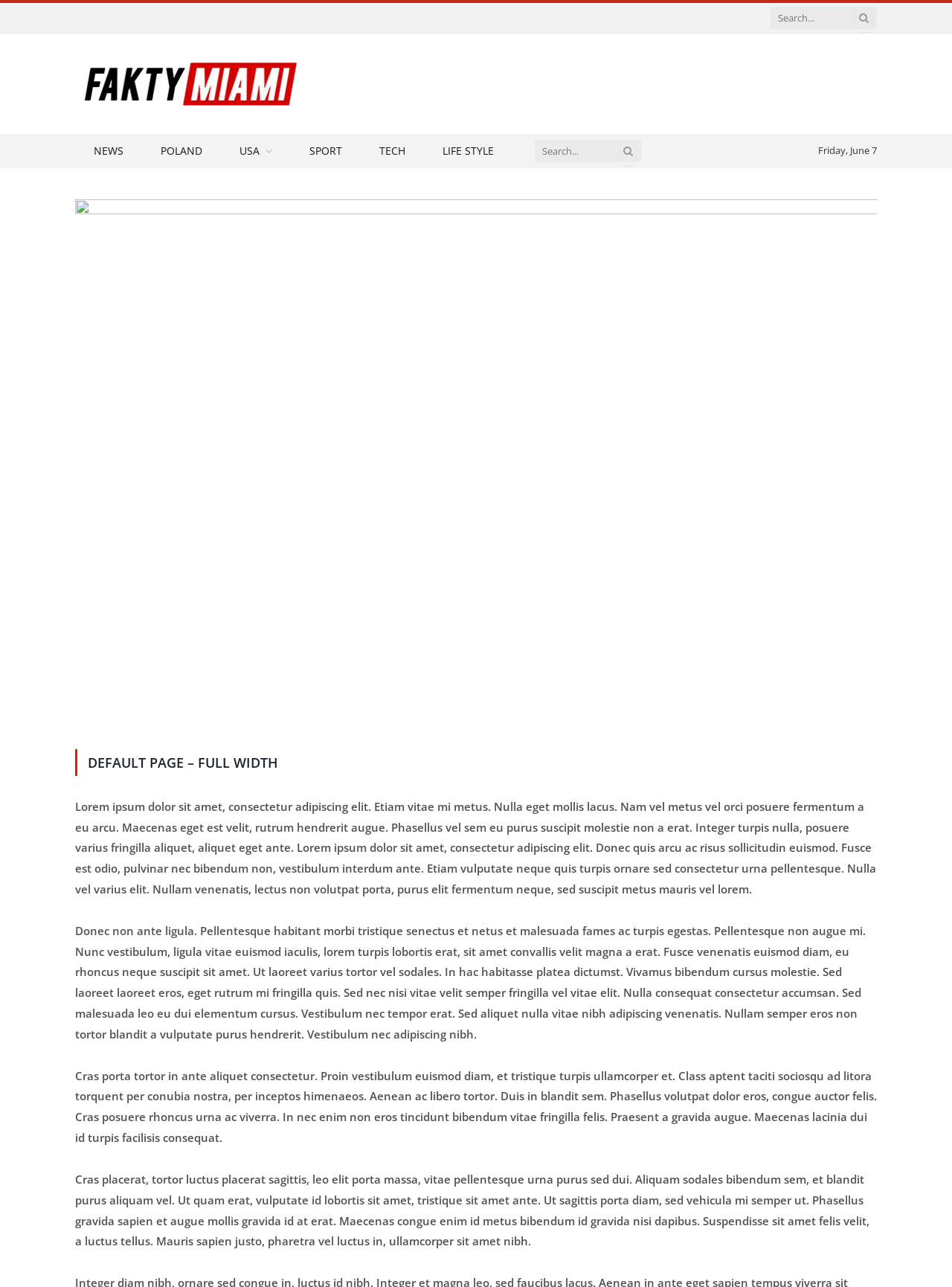Please reply to the following question using a single word or phrase: 
What is the name of the website?

Fakty Miami